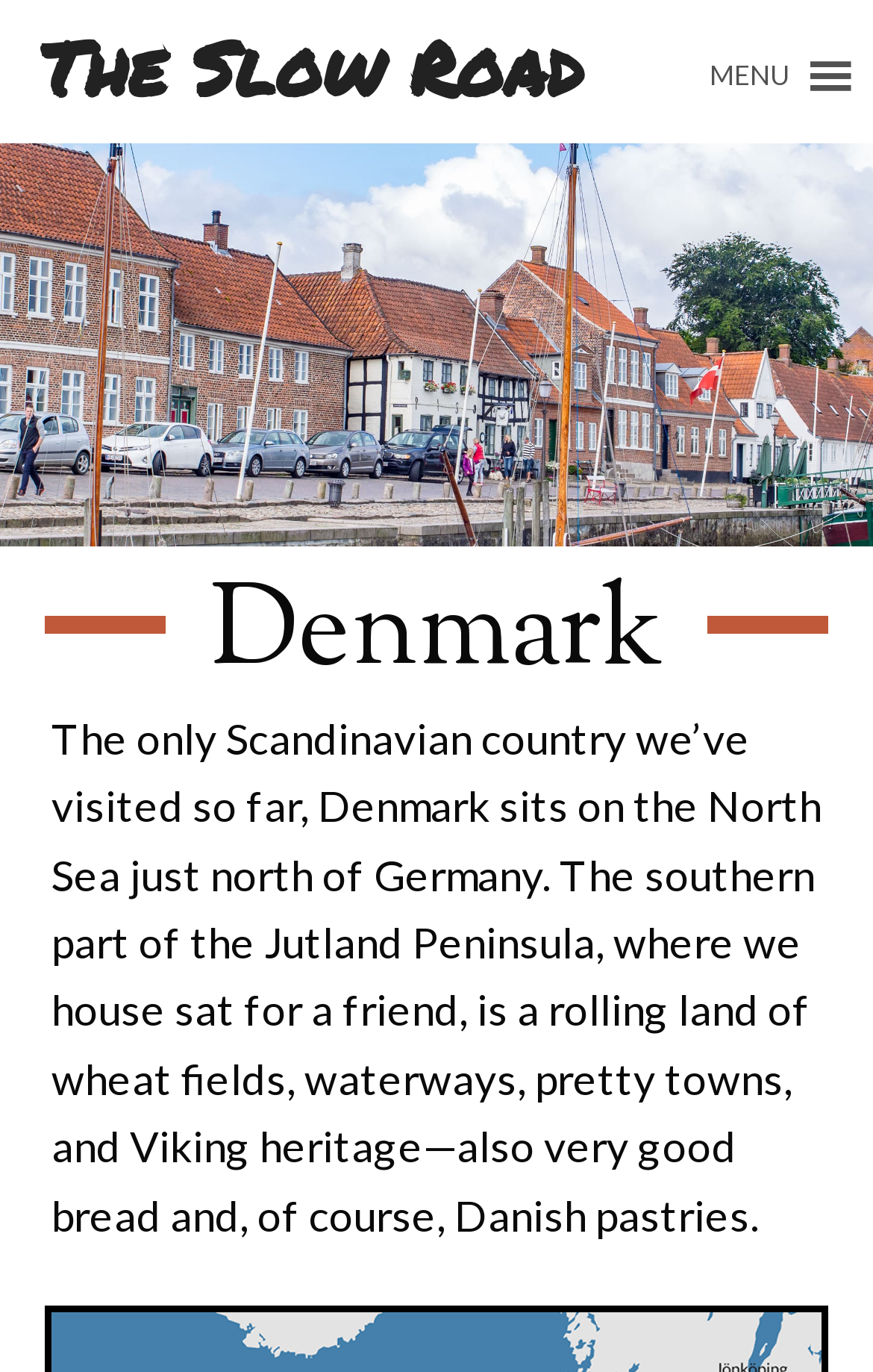Find the bounding box of the UI element described as follows: "The Slow Road".

[0.046, 0.02, 0.667, 0.078]